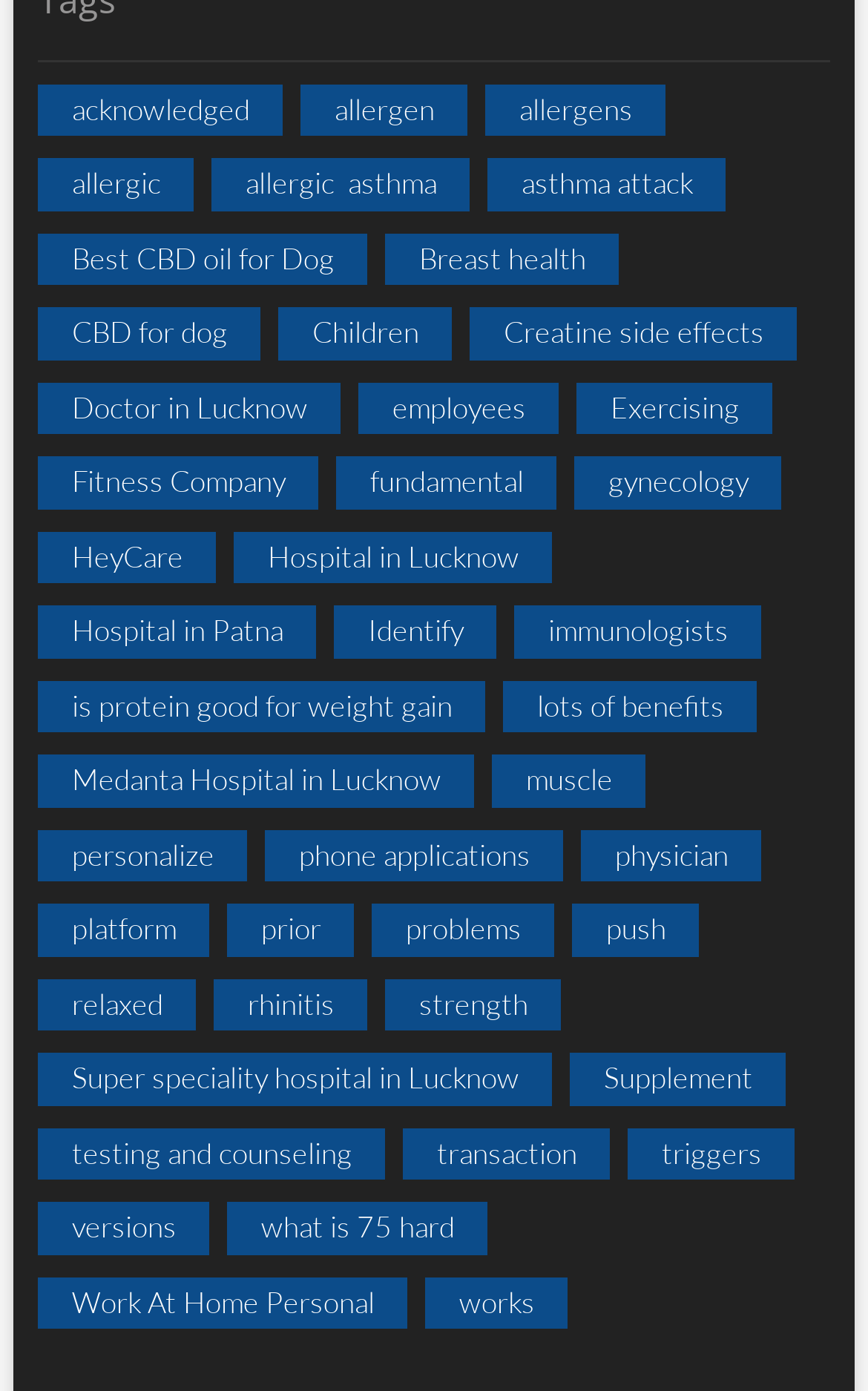Determine the bounding box for the UI element described here: "Work At Home Personal".

[0.044, 0.918, 0.47, 0.956]